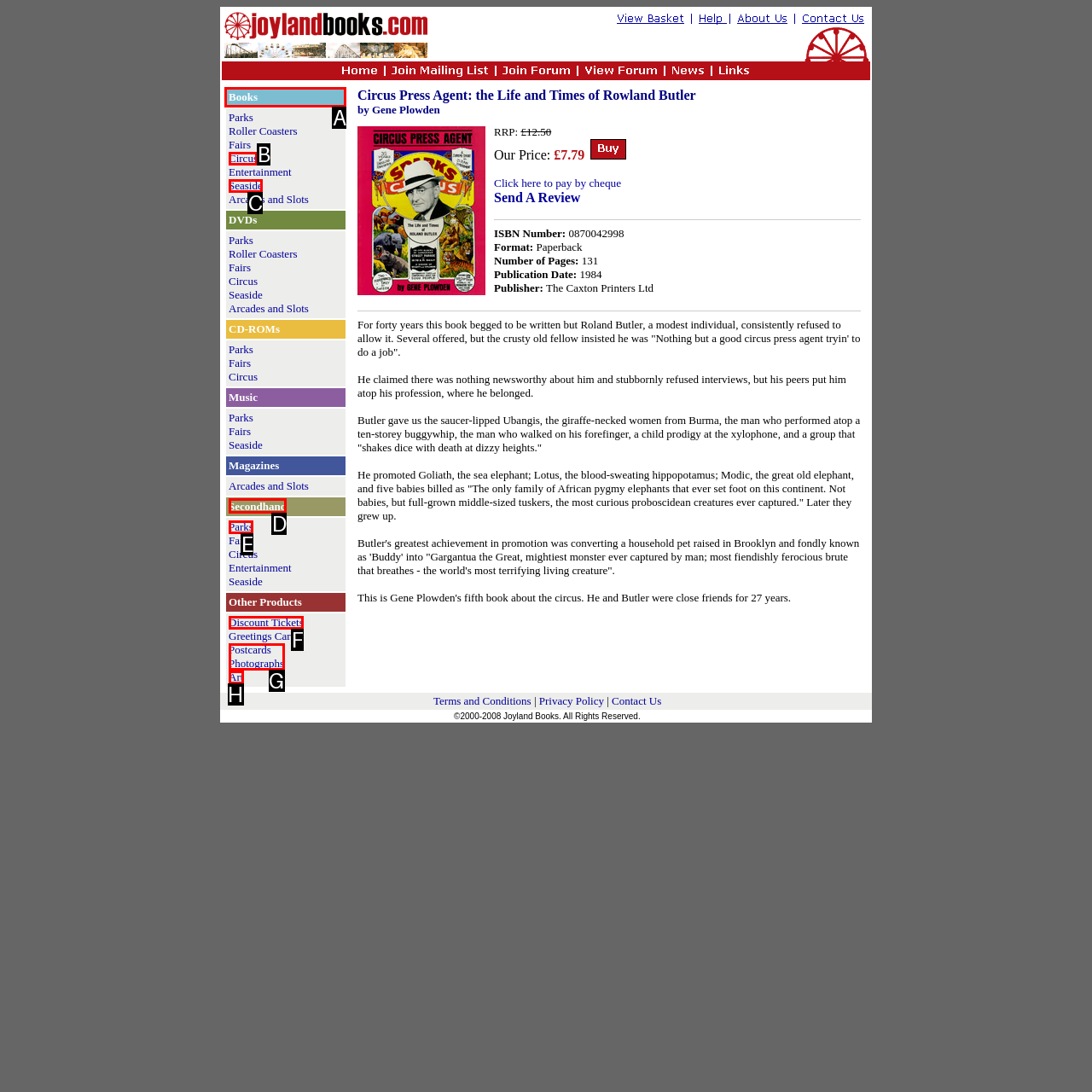Find the appropriate UI element to complete the task: Click on Books. Indicate your choice by providing the letter of the element.

A